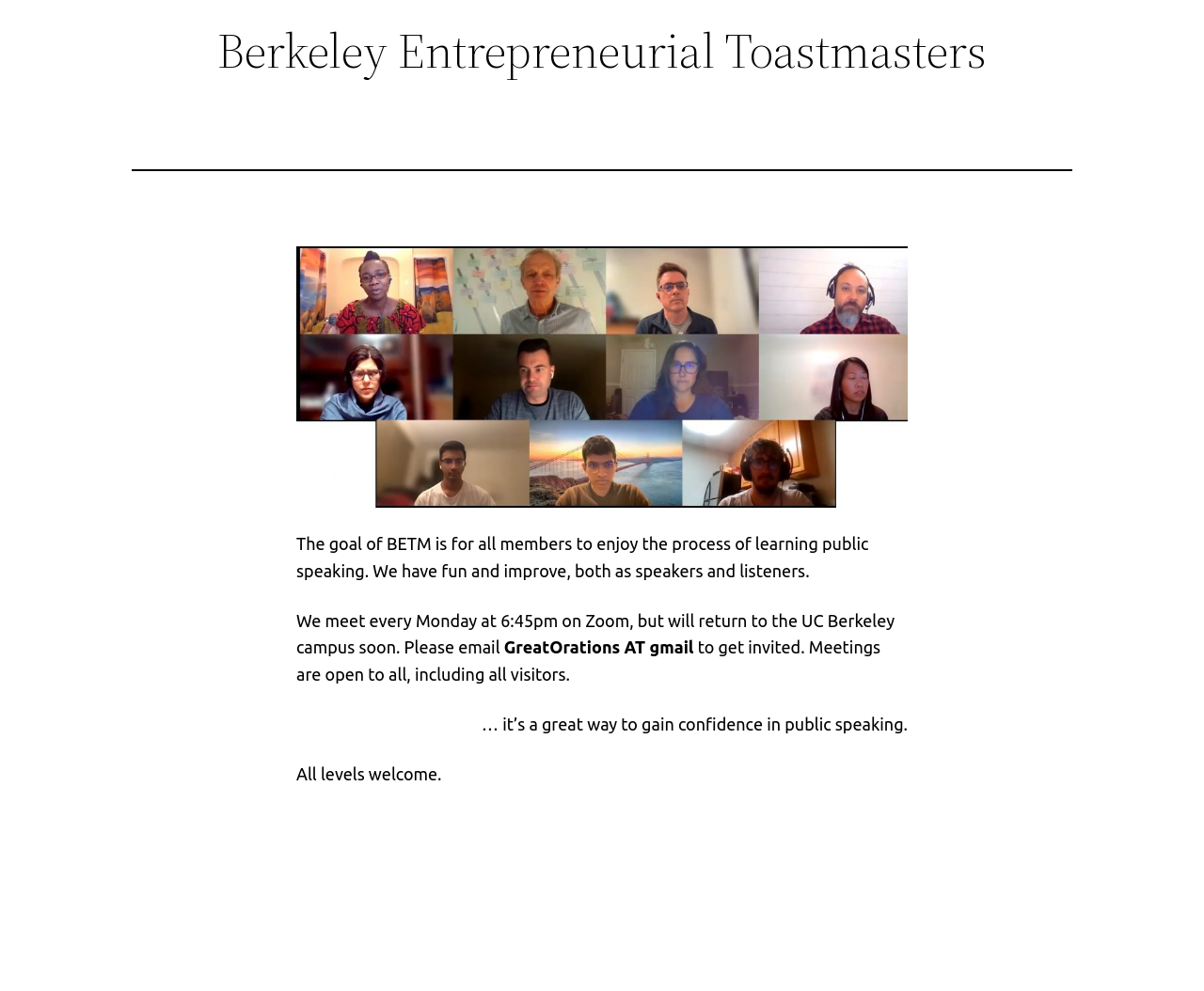Construct a comprehensive caption that outlines the webpage's structure and content.

The webpage is about Berkeley Entrepreneurial Toastmasters (BETM), a public speaking group. At the top, there is a large heading with the group's name, followed by a horizontal separator line. Below the separator, there is a figure, likely an image, taking up a significant portion of the page. 

To the right of the figure, there are five paragraphs of text. The first paragraph explains the group's goal, which is for members to enjoy the process of learning public speaking while having fun and improving their skills. The second paragraph provides information about the group's meeting schedule, which is every Monday at 6:45pm on Zoom, with plans to return to the UC Berkeley campus soon. 

The third paragraph contains an email address, GreatOrations AT gmail, which visitors can use to get invited to meetings. The fourth paragraph continues to describe the benefits of attending meetings, stating that it's a great way to gain confidence in public speaking. The final paragraph is a brief statement welcoming all levels to the group. Overall, the webpage provides a concise introduction to the Berkeley Entrepreneurial Toastmasters group and its activities.